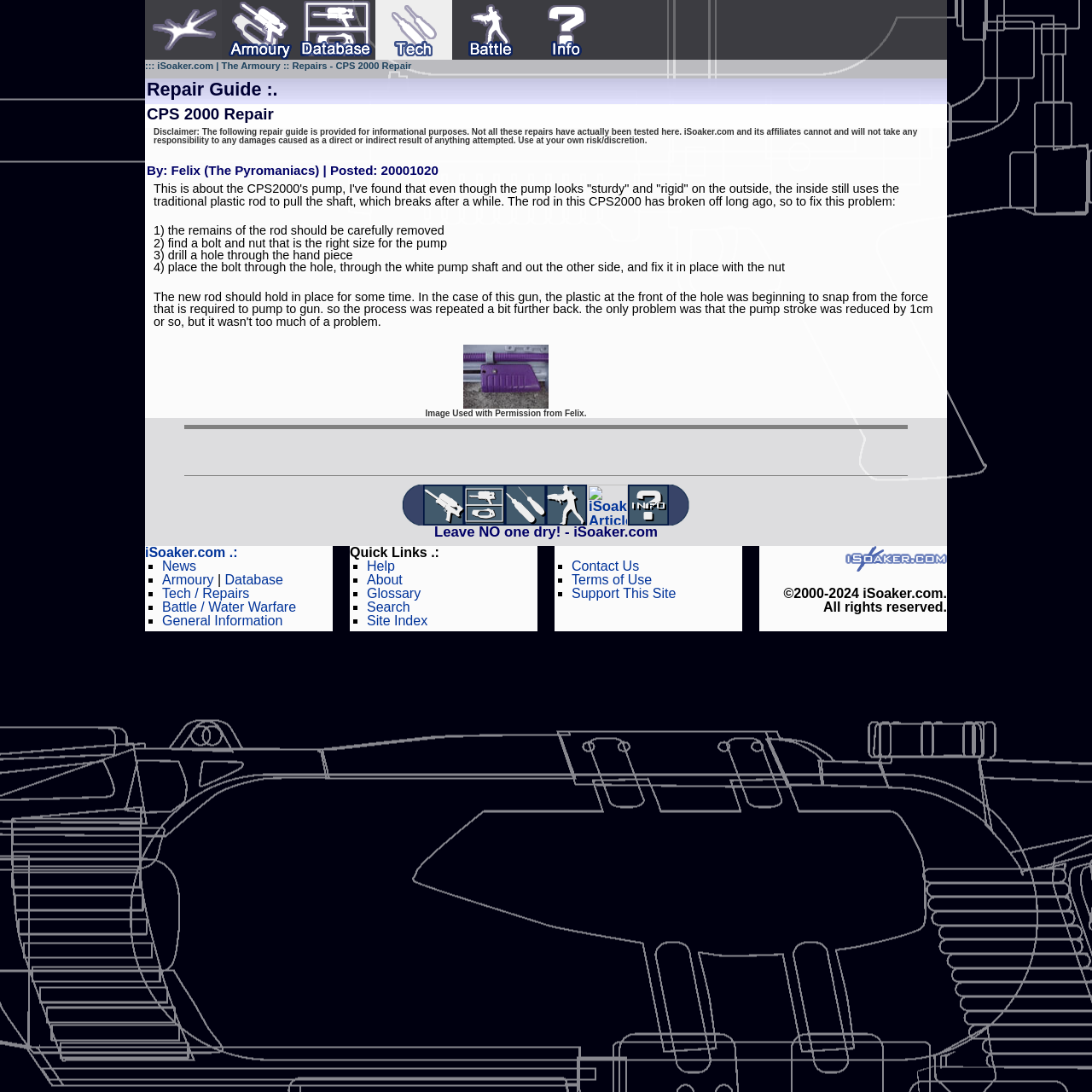Please specify the bounding box coordinates of the region to click in order to perform the following instruction: "Search website".

None